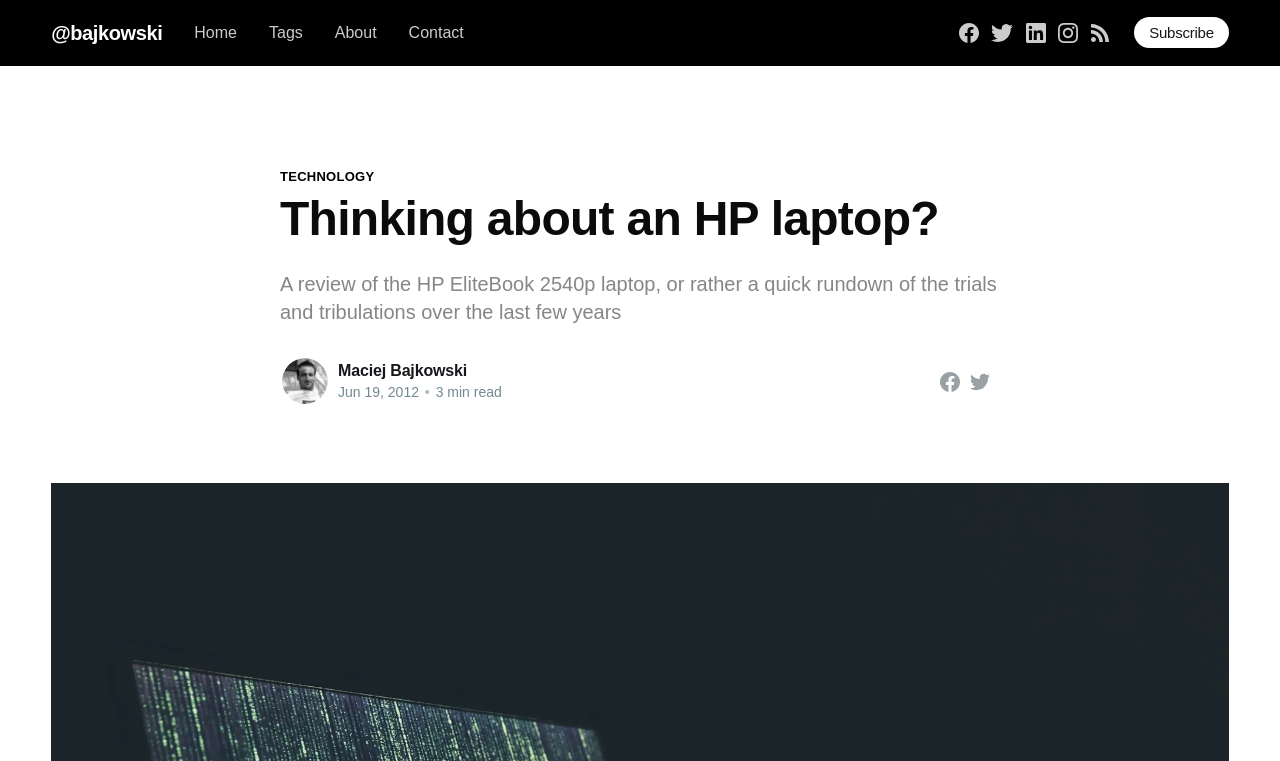What is the date of the article?
Using the image as a reference, deliver a detailed and thorough answer to the question.

The date of the article is mentioned below the title. It is written as 'Jun 19, 2012', indicating that the article was published on June 19, 2012.